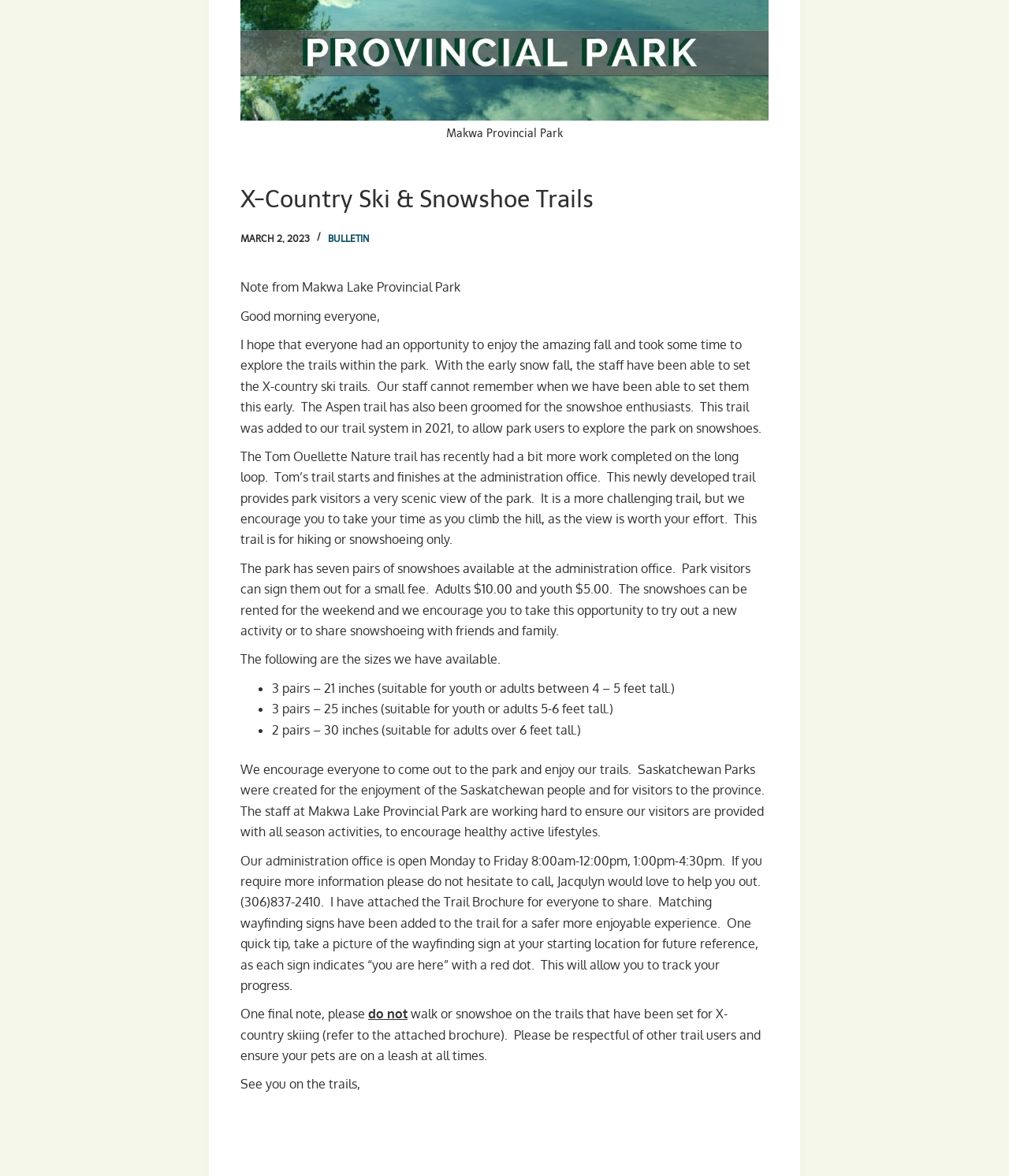Predict the bounding box coordinates for the UI element described as: "Privacy Policy". The coordinates should be four float numbers between 0 and 1, presented as [left, top, right, bottom].

[0.463, 0.379, 0.537, 0.391]